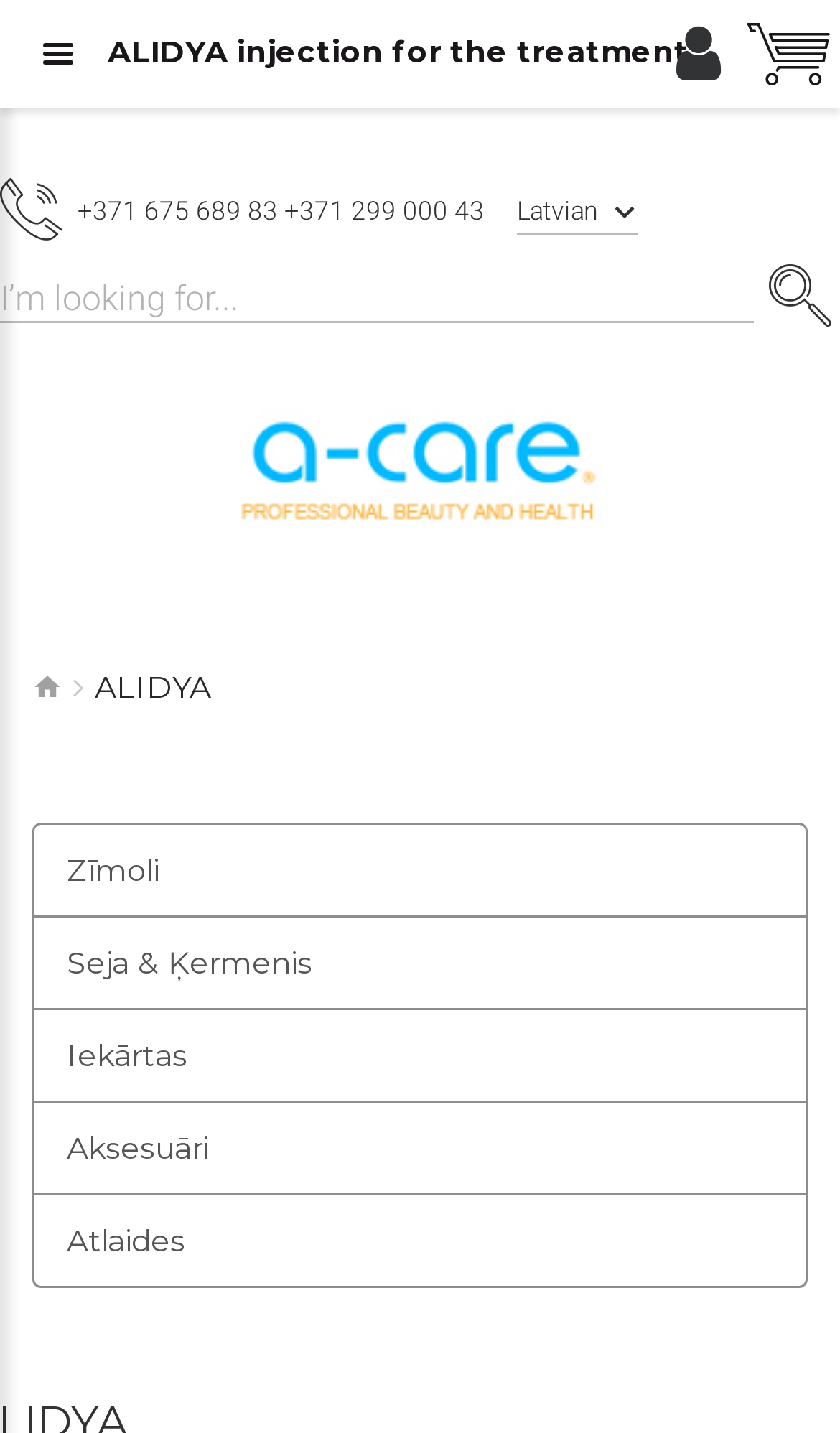Pinpoint the bounding box coordinates of the element to be clicked to execute the instruction: "Click on the ALIDYA injection for the treatment of cellulite button".

[0.128, 0.0, 0.859, 0.074]